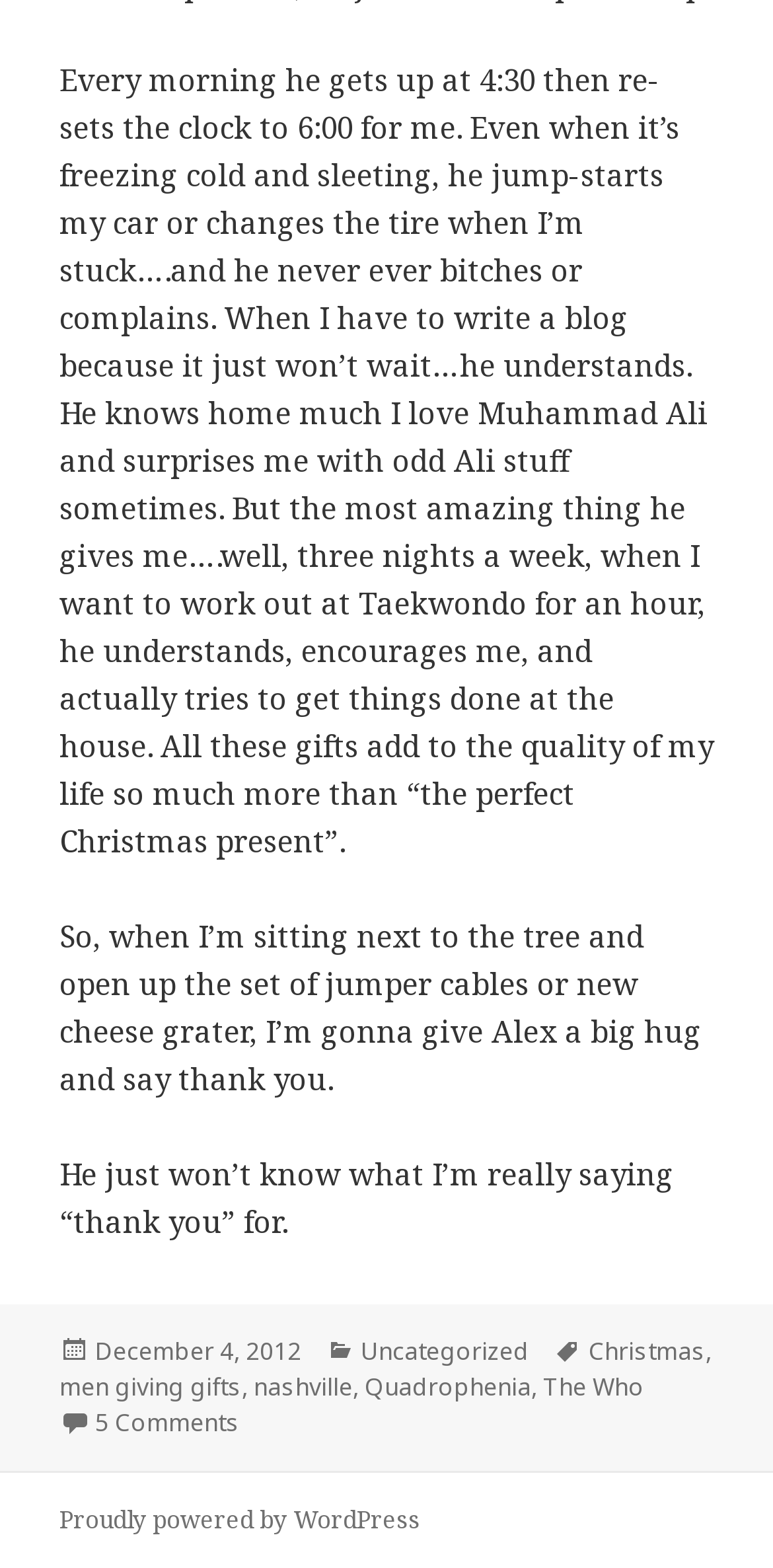What is the author's husband's behavior?
Using the details shown in the screenshot, provide a comprehensive answer to the question.

The author describes her husband's supportive behavior, such as getting up early, jump-starting her car, and encouraging her to work out at Taekwondo, which shows that he is a supportive partner.